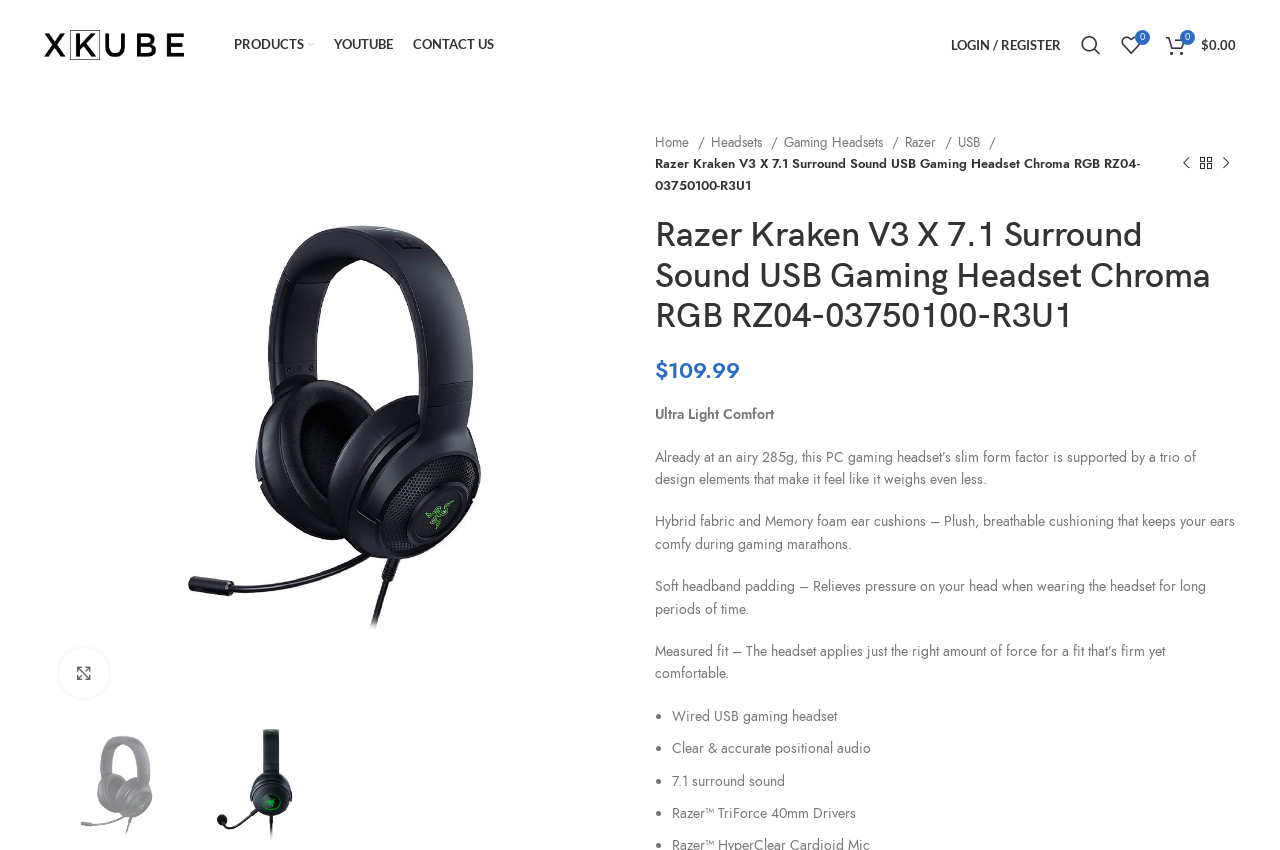Determine the bounding box coordinates of the UI element described below. Use the format (top-left x, top-left y, bottom-right x, bottom-right y) with floating point numbers between 0 and 1: Contact US

[0.323, 0.029, 0.386, 0.076]